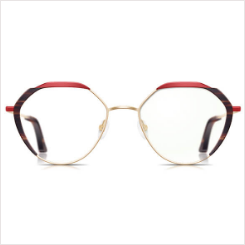Respond to the following question using a concise word or phrase: 
What is the dominant color scheme of the glasses?

Deep red and gold